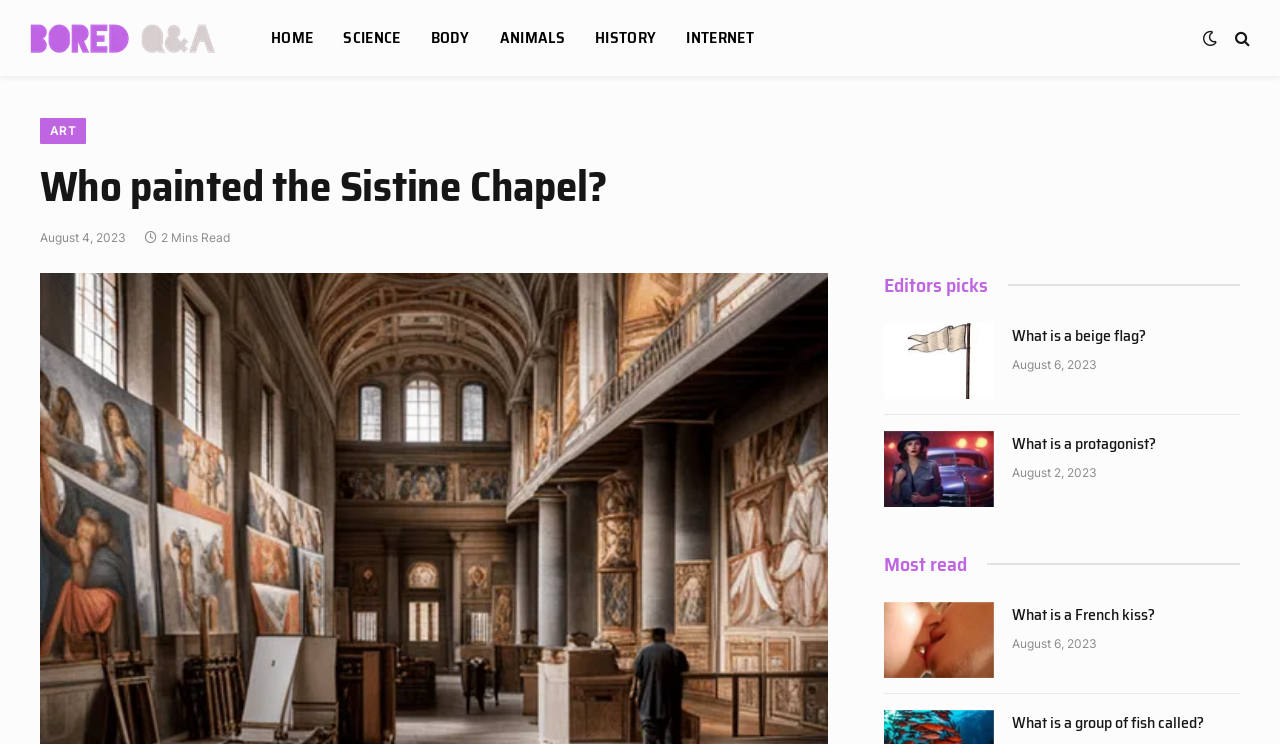Provide an in-depth caption for the elements present on the webpage.

This webpage is about answering various questions, with a focus on the question "Who painted the Sistine Chapel?" at the top. The page has a navigation menu at the top with links to different categories such as "HOME", "SCIENCE", "BODY", "ANIMALS", "HISTORY", and "INTERNET". There is also a search bar at the top right corner.

Below the navigation menu, there is a heading that repeats the question "Who painted the Sistine Chapel?" followed by a timestamp "August 4, 2023" and a label "2 Mins Read". 

The main content of the page is divided into three sections: "Editors picks", "Most read", and a list of articles. The "Editors picks" section has three articles with headings "What is a beige flag?", "What is a protagonist?", and "What is a French kiss?". Each article has a link to the full article, a timestamp, and a brief summary.

The "Most read" section has one article with a heading "What is a group of fish called?" which also has a link to the full article and a timestamp. 

There are also two links at the top right corner to switch between dark and light design themes. An image of "Bored Q&A" is located at the top left corner, and a link to "Bored Q&A" is placed next to it.